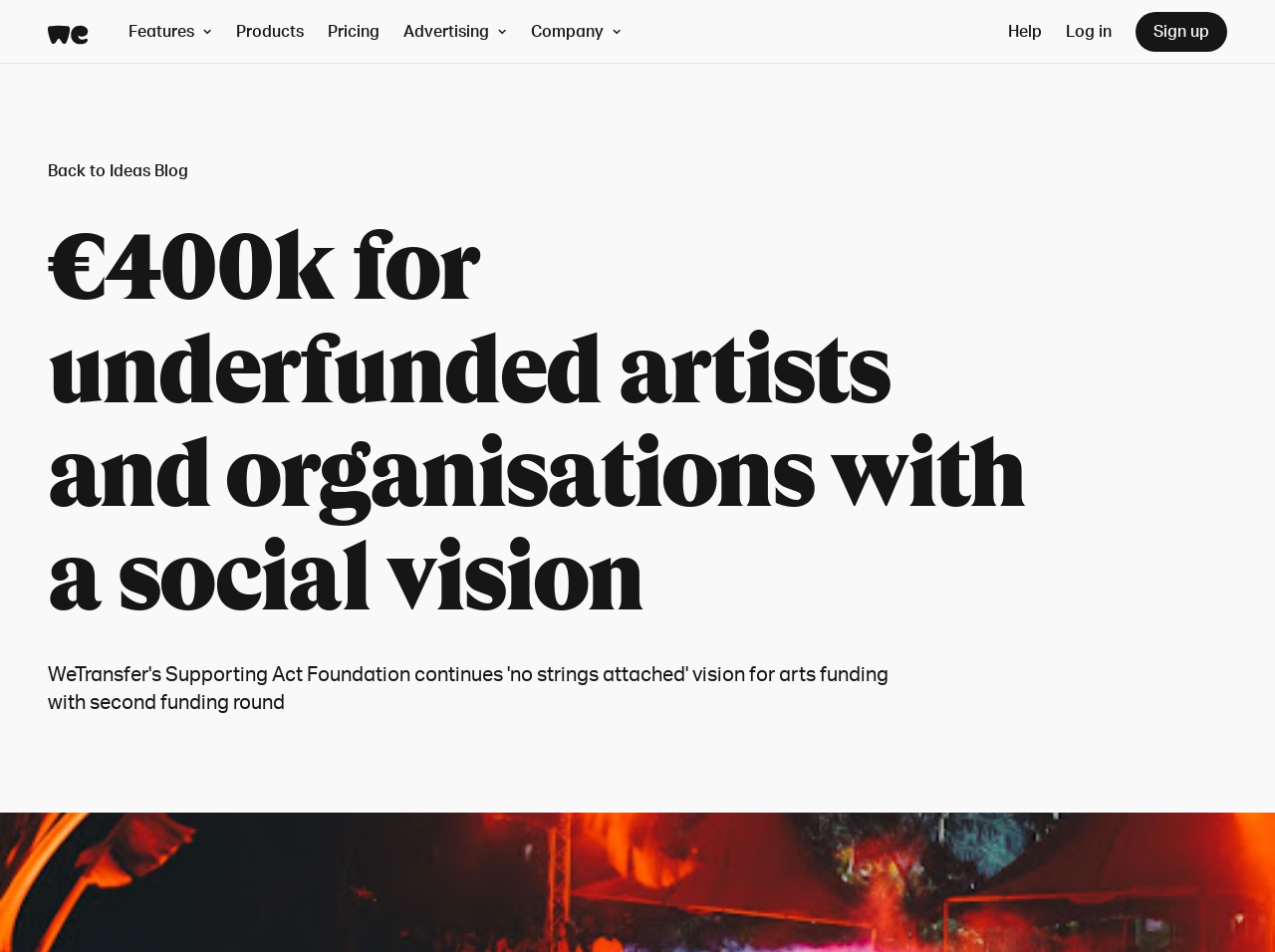Generate a comprehensive description of the webpage content.

The webpage appears to be an article from the WeTransfer Newsroom, with a focus on providing €400,000 to underfunded artists and organizations with a social vision. 

At the top left corner, there is a WeTransfer logo image, accompanied by links to "Skip to main content" and "Accessibility help". 

Below the logo, a primary navigation menu spans across the top of the page, featuring buttons and links to various sections, including "Features", "Products", "Pricing", "Advertising", "Company", "Help", "Log in", and "Sign up". Each button and link is positioned horizontally, with the "Features" button at the far left and the "Sign up" link at the far right.

Underneath the navigation menu, a header section contains a link to "Back to Ideas Blog" at the top left, followed by a prominent heading that reads "€400k for underfunded artists and organisations with a social vision". This heading takes up a significant portion of the page, stretching from the left edge to about three-quarters of the way across the page.

The rest of the page is not explicitly described in the provided accessibility tree, but based on the meta description, it likely contains articles or stories about artists and organizations with a social vision, including a collective of strippers tackling stigma through weekly life drawing classes and an artist embracing kitsch aesthetics.